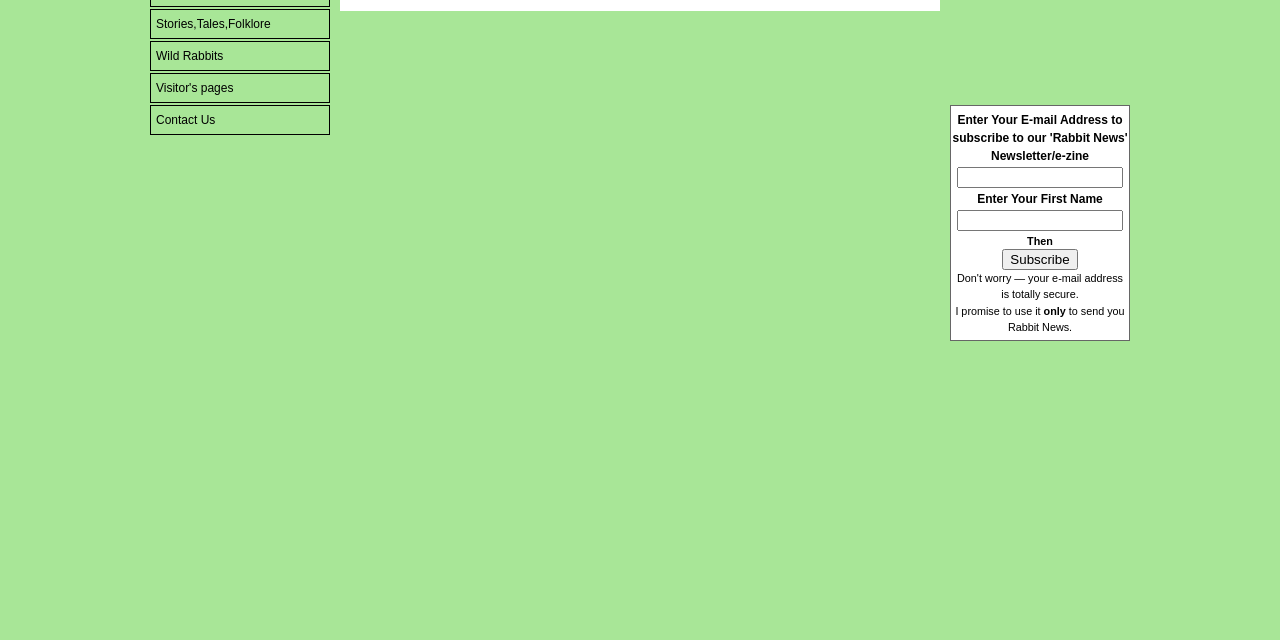From the given element description: "ABOUT US", find the bounding box for the UI element. Provide the coordinates as four float numbers between 0 and 1, in the order [left, top, right, bottom].

None